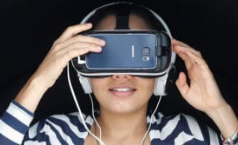What is the woman holding in one hand?
Analyze the screenshot and provide a detailed answer to the question.

The woman is holding the VR headset securely in place with one hand, which indicates that she is immersed in the digital experience and needs to adjust the headset to maintain a comfortable position.